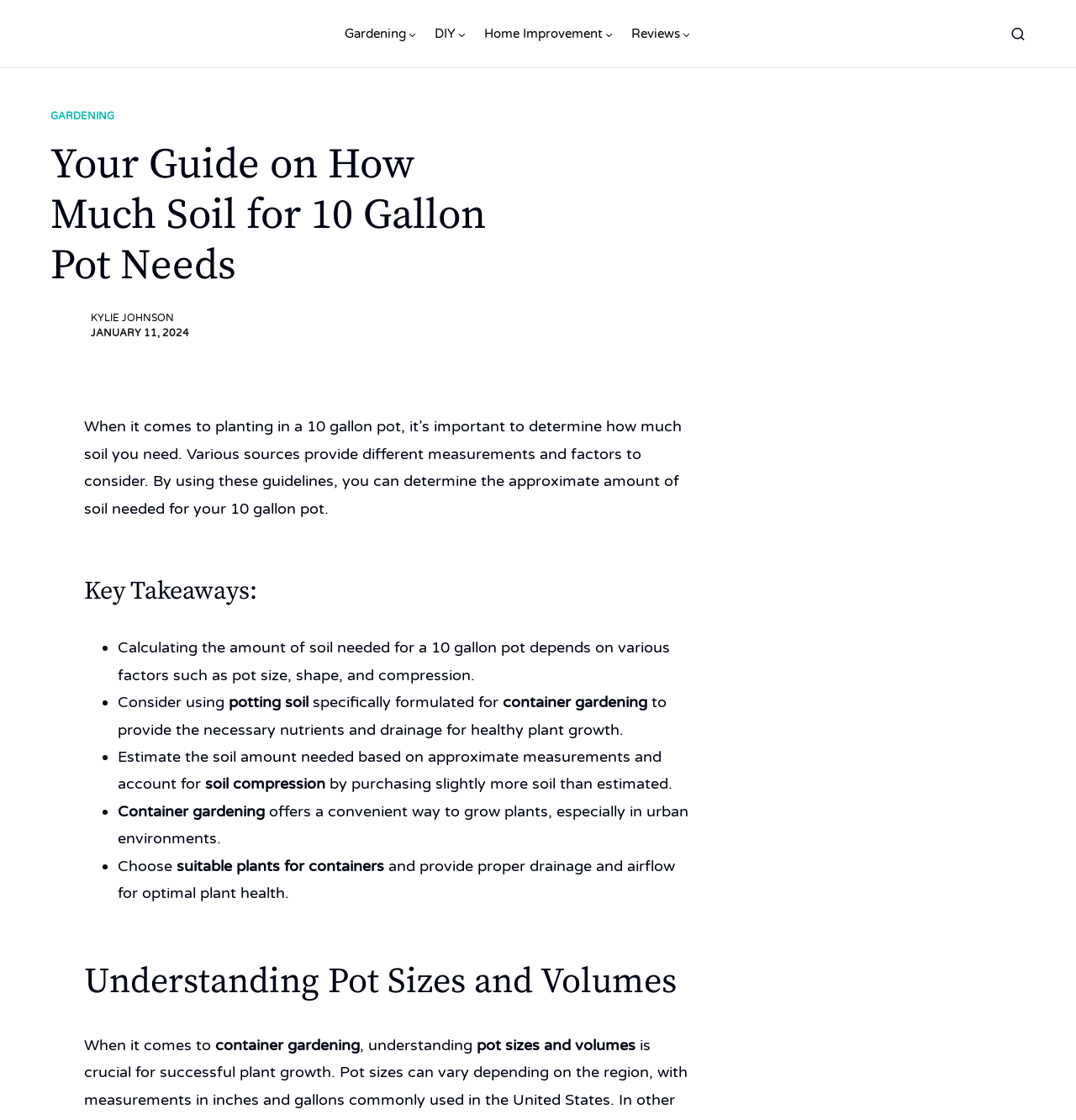Please locate the bounding box coordinates of the region I need to click to follow this instruction: "Click the 'Gardening' link".

[0.32, 0.0, 0.388, 0.06]